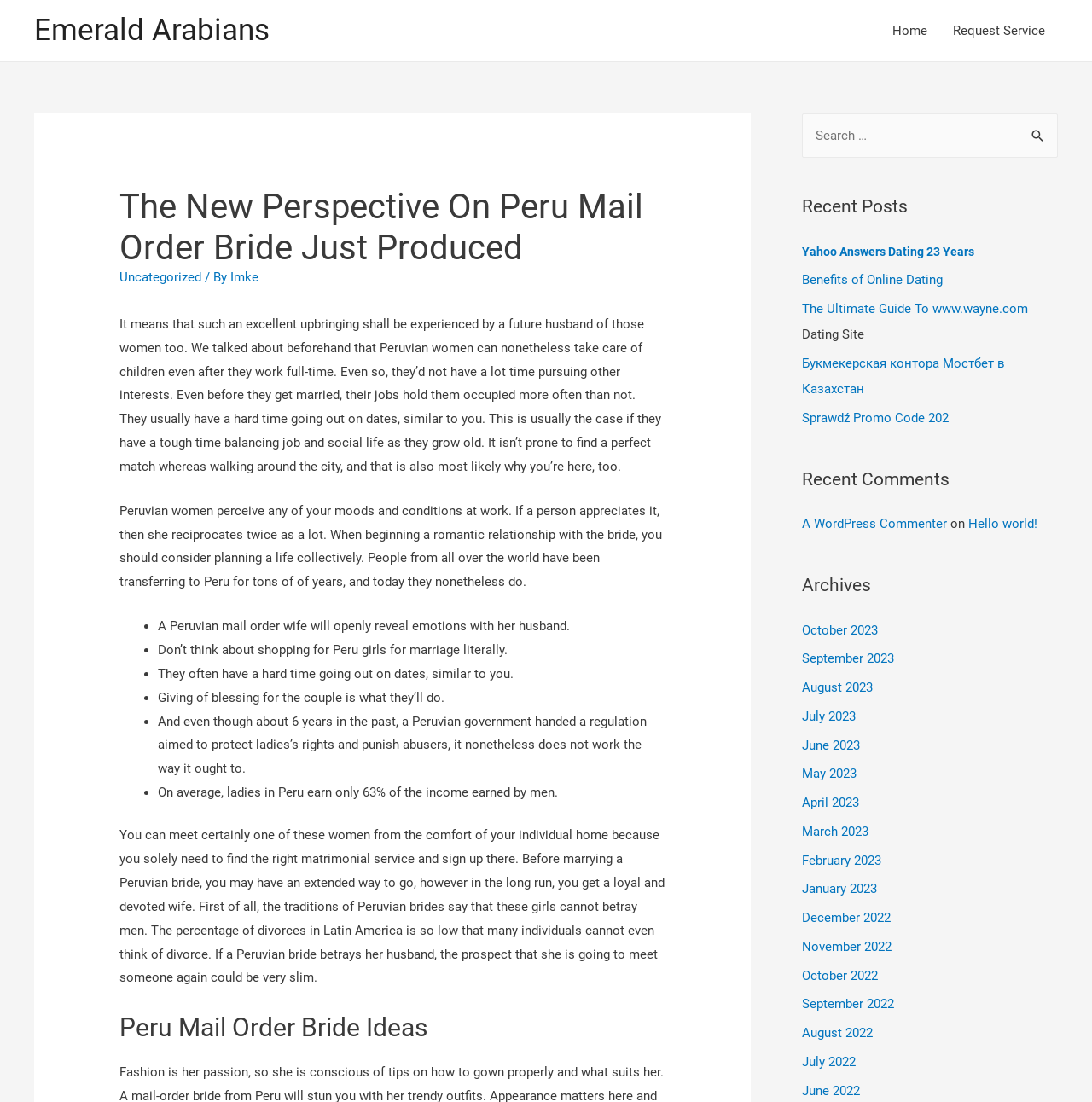What is the main topic of this webpage?
From the image, respond using a single word or phrase.

Peru Mail Order Bride